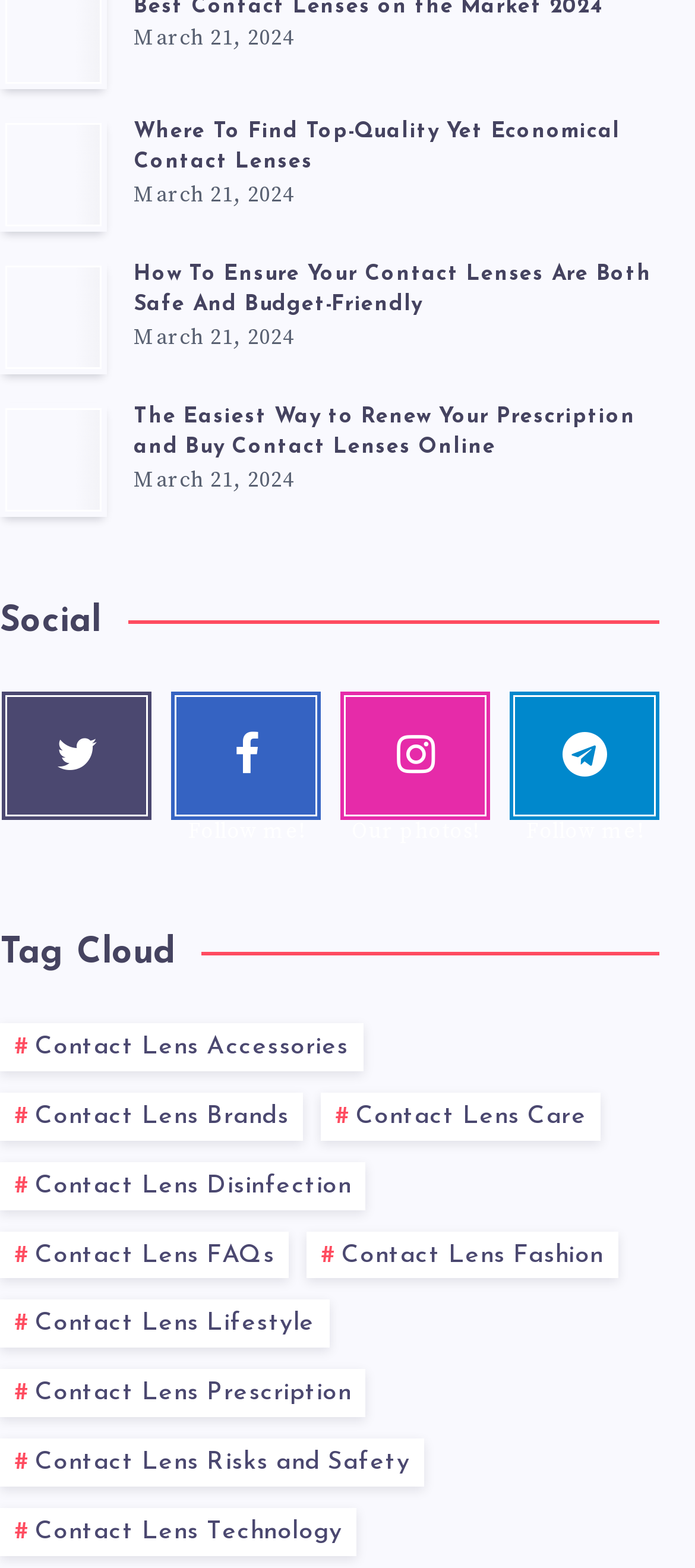Using the webpage screenshot and the element description Contact Lens Risks and Safety, determine the bounding box coordinates. Specify the coordinates in the format (top-left x, top-left y, bottom-right x, bottom-right y) with values ranging from 0 to 1.

[0.0, 0.917, 0.61, 0.948]